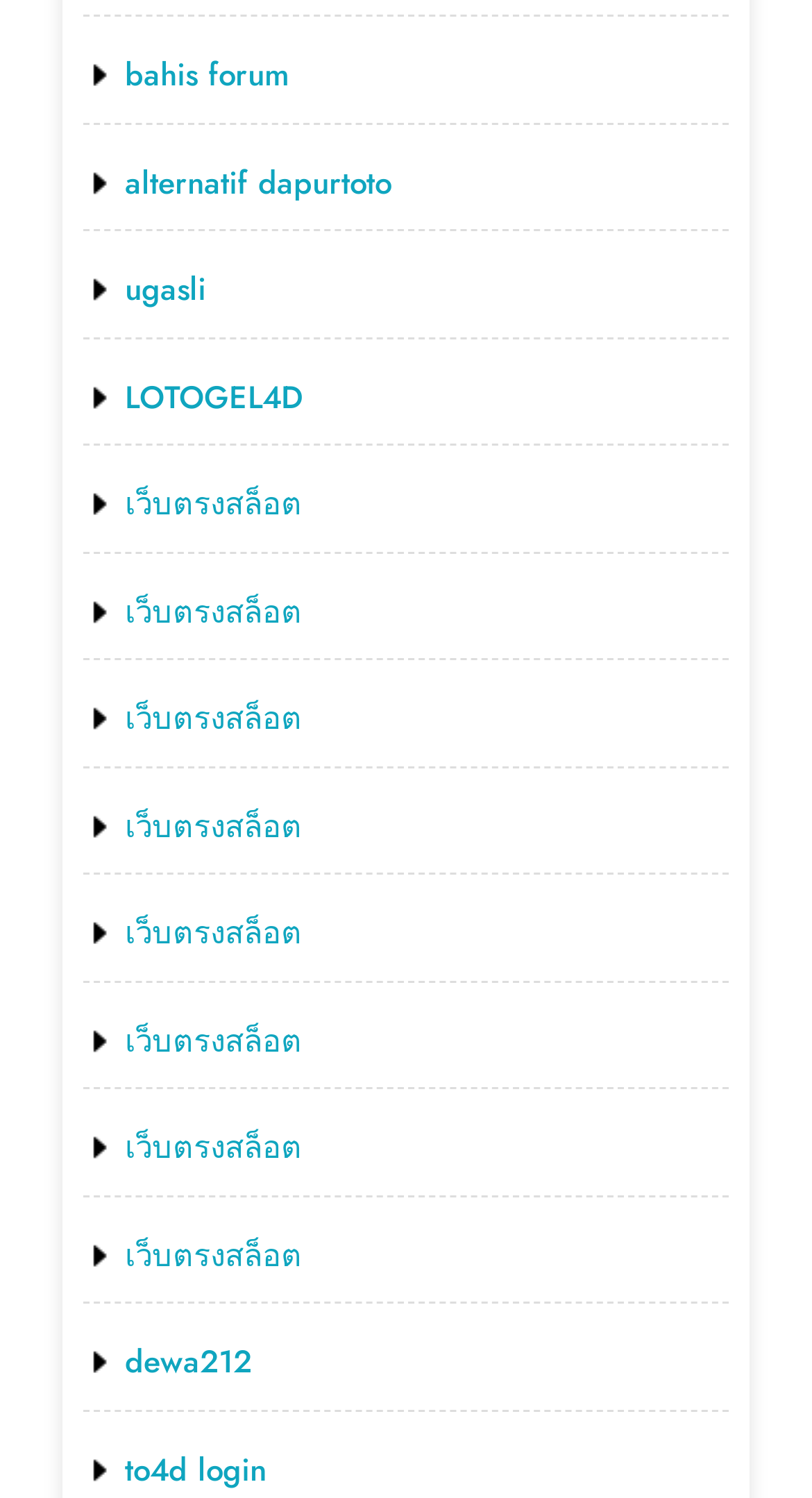Locate the bounding box coordinates of the element to click to perform the following action: 'visit bahis forum'. The coordinates should be given as four float values between 0 and 1, in the form of [left, top, right, bottom].

[0.154, 0.035, 0.356, 0.066]